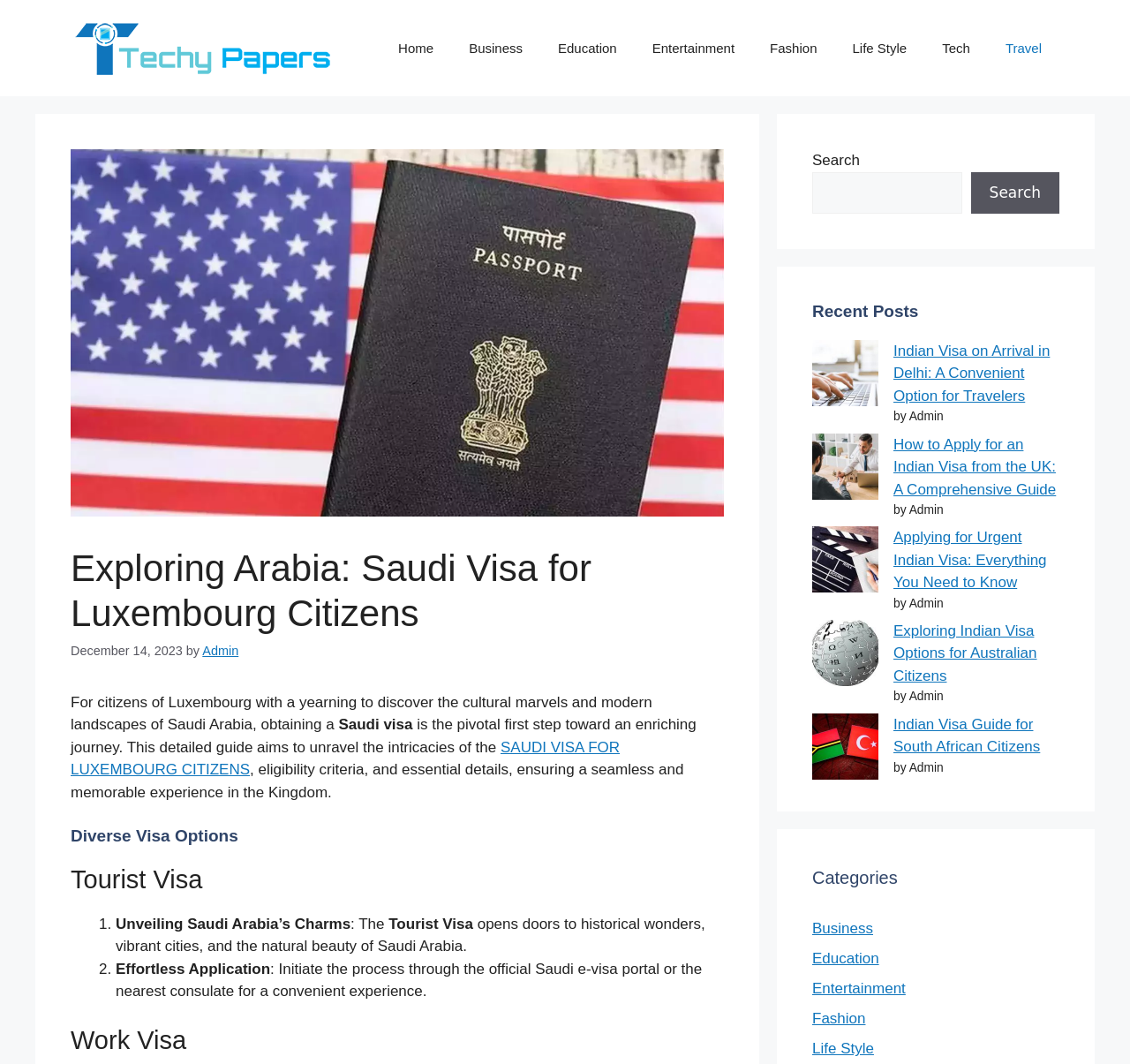Determine the webpage's heading and output its text content.

Exploring Arabia: Saudi Visa for Luxembourg Citizens